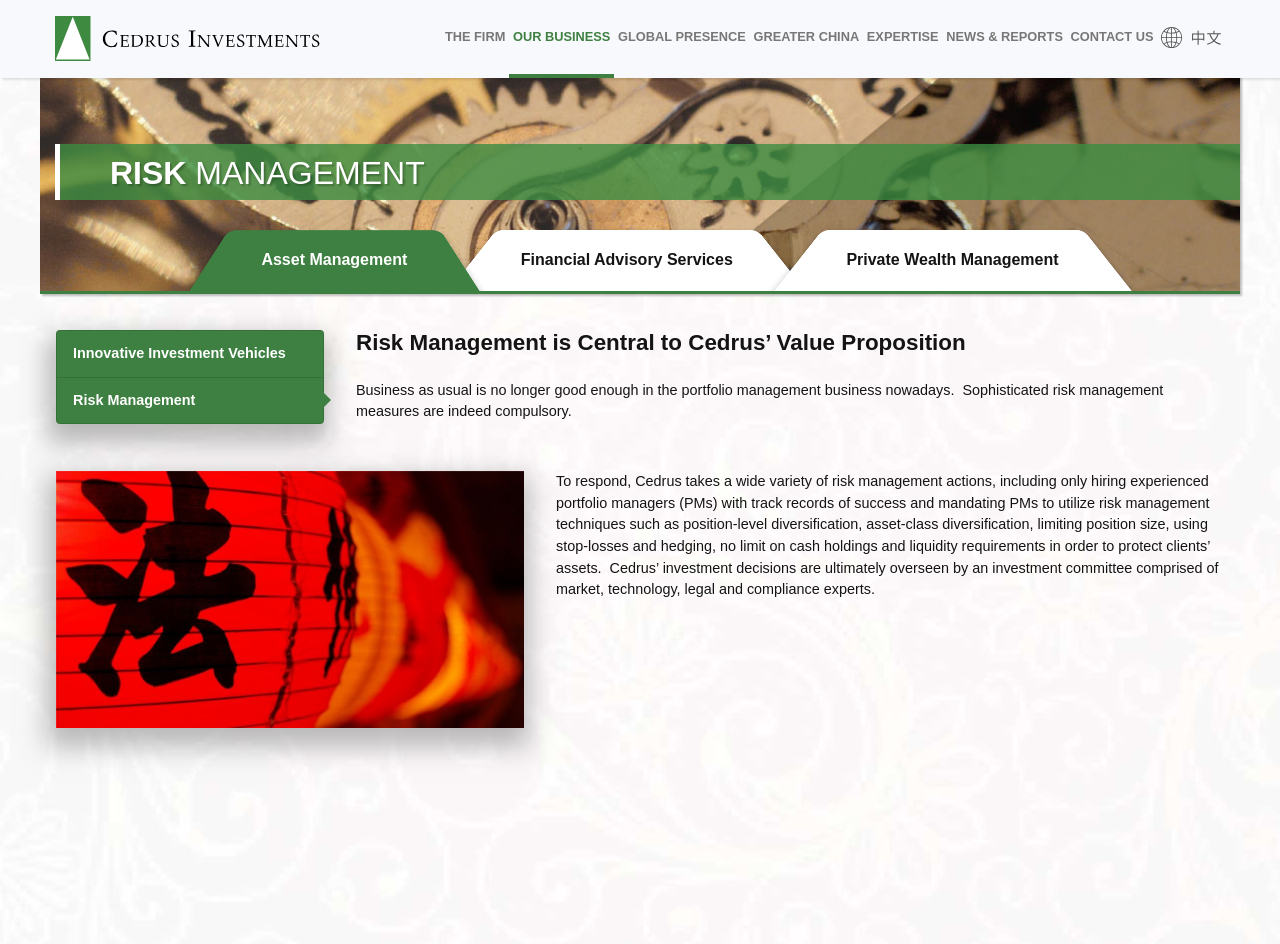Locate the bounding box coordinates of the UI element described by: "Innovative Investment Vehicles". Provide the coordinates as four float numbers between 0 and 1, formatted as [left, top, right, bottom].

[0.057, 0.365, 0.223, 0.382]